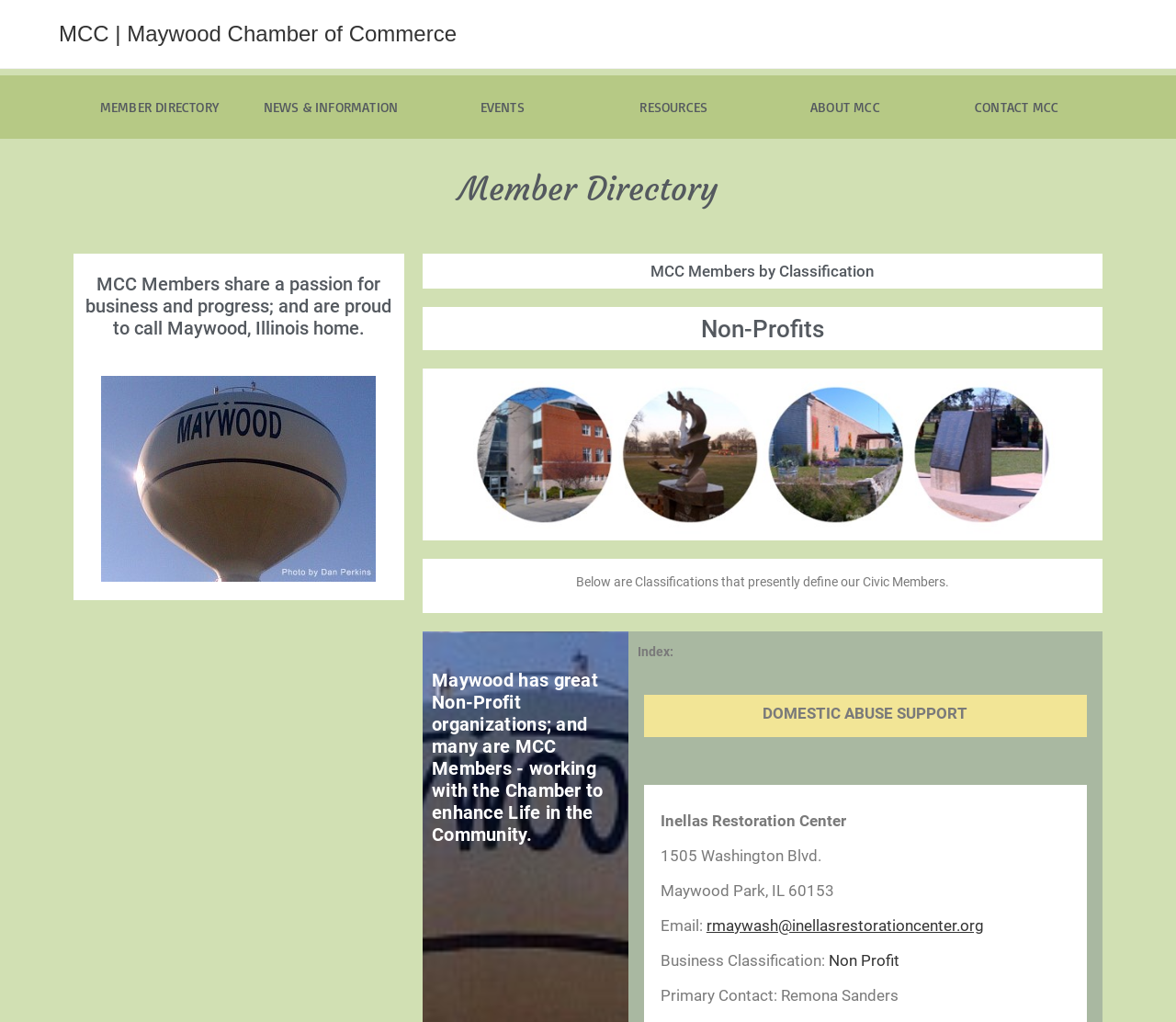Please identify the coordinates of the bounding box that should be clicked to fulfill this instruction: "View Non Profit classification".

[0.705, 0.931, 0.765, 0.949]